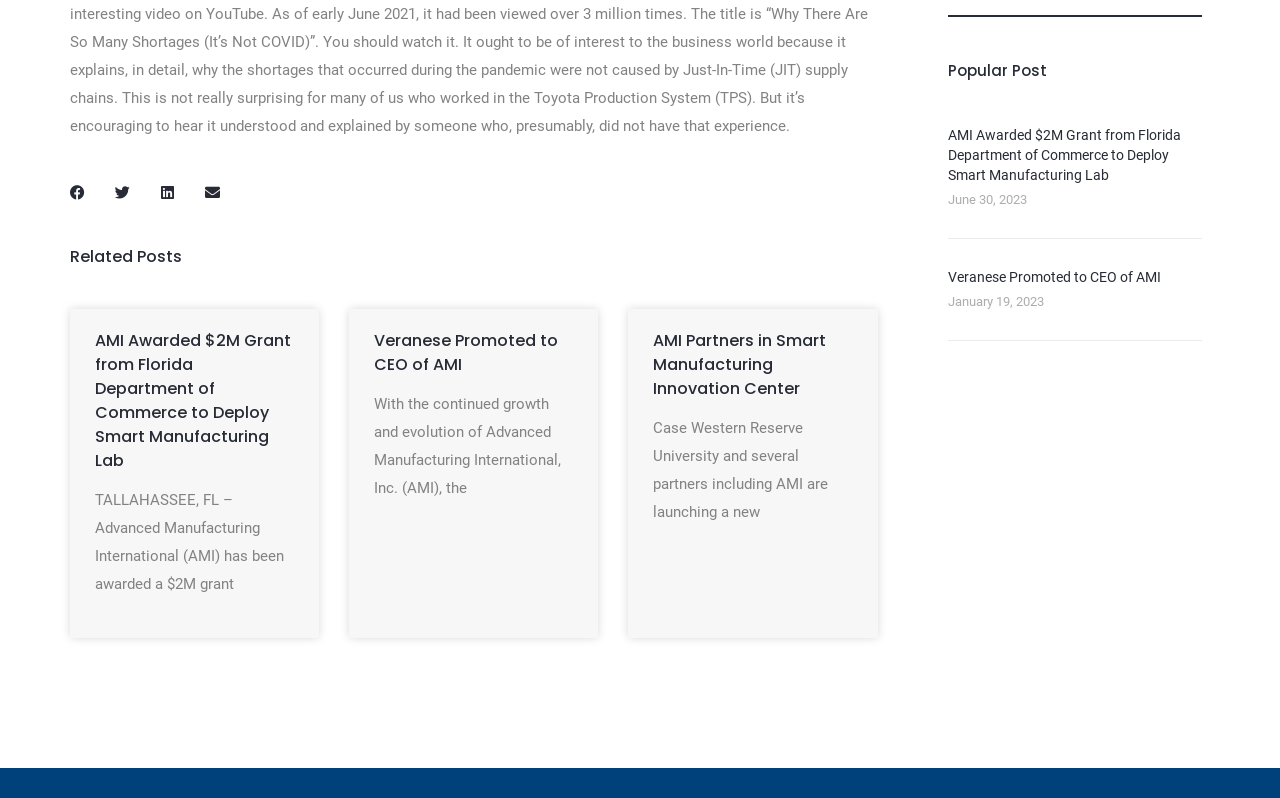Please identify the bounding box coordinates of the element's region that I should click in order to complete the following instruction: "Share on facebook". The bounding box coordinates consist of four float numbers between 0 and 1, i.e., [left, top, right, bottom].

[0.043, 0.213, 0.078, 0.269]